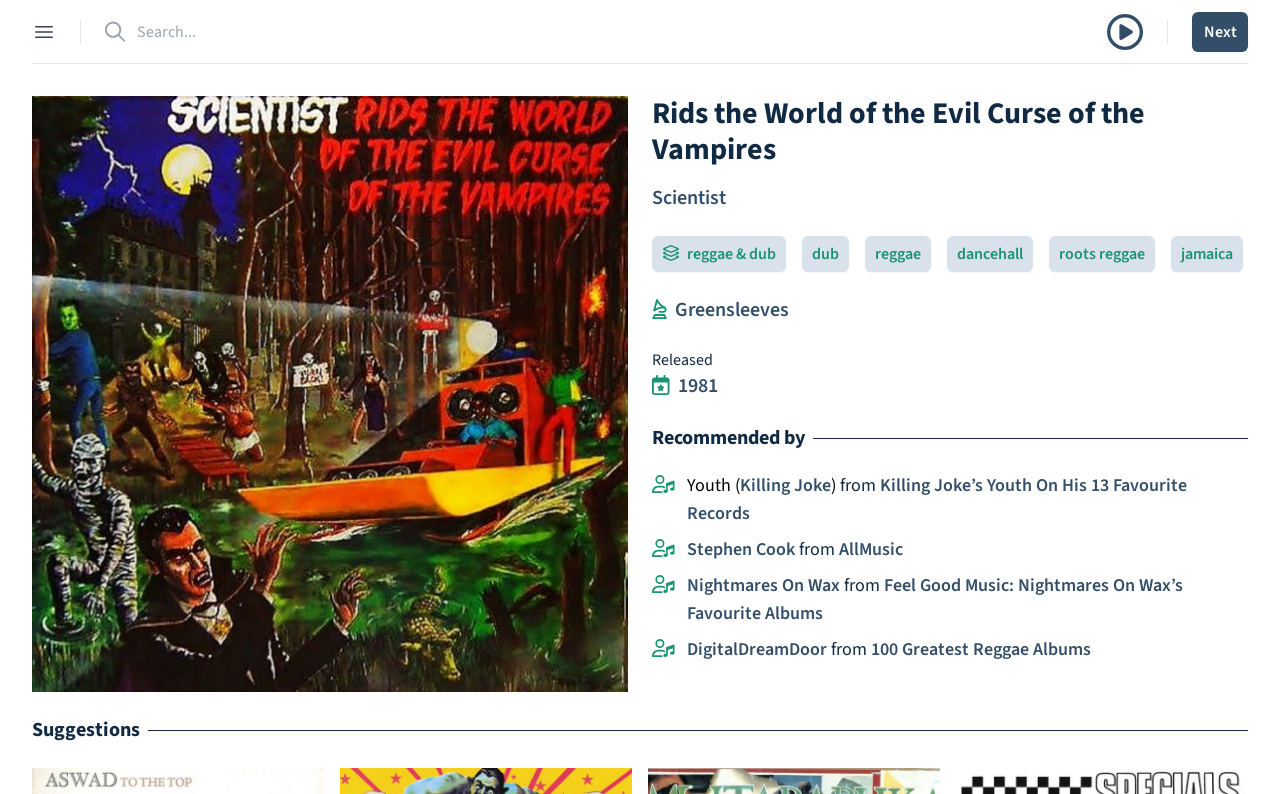Who are the recommenders of the album?
Use the information from the image to give a detailed answer to the question.

The recommenders of the album can be found in the buttons with the text 'add recommender [name] to filters' which are located below the 'Recommended by' heading. The names of the recommenders are Youth, Stephen Cook, Nightmares On Wax, and DigitalDreamDoor.